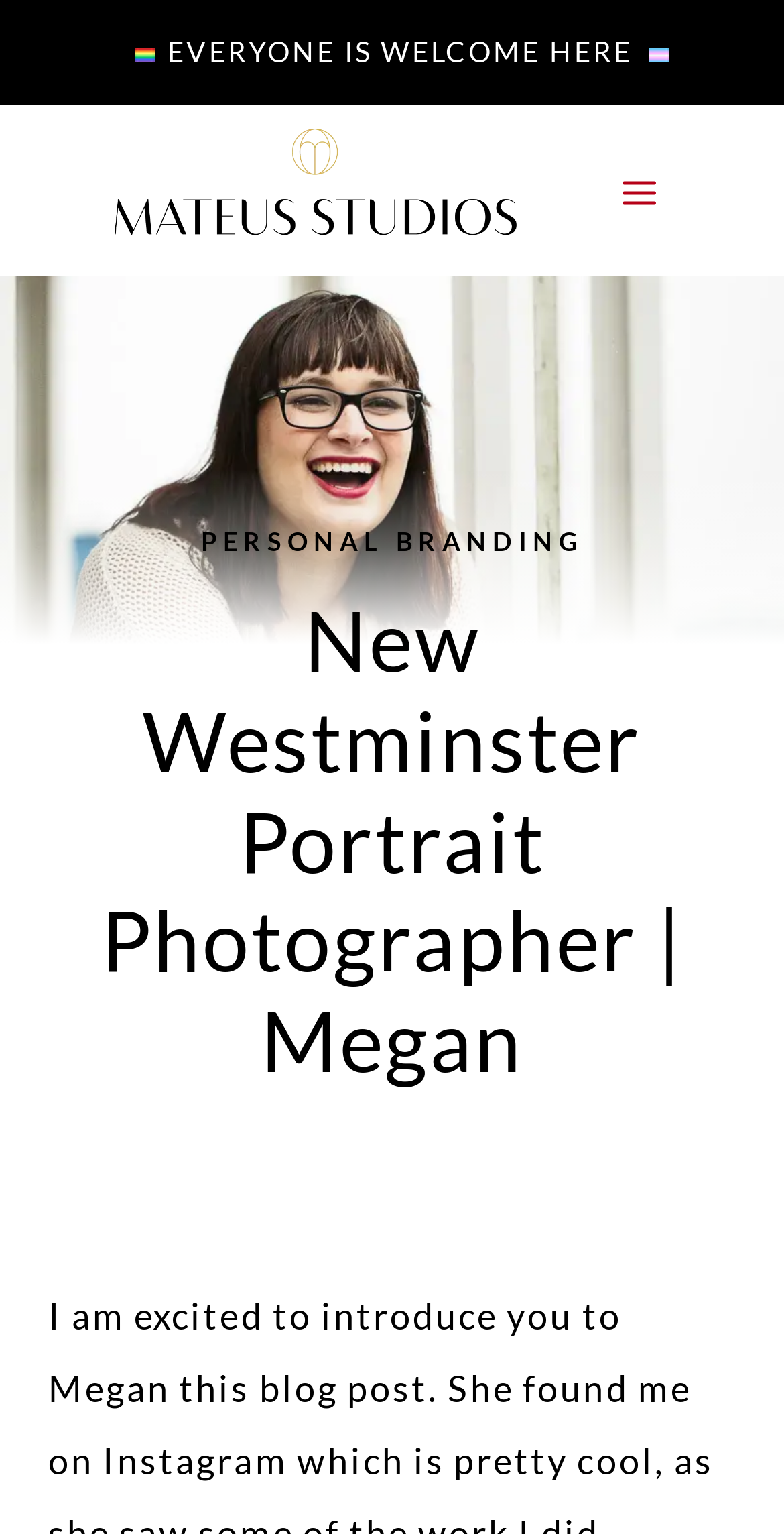Offer a meticulous description of the webpage's structure and content.

This webpage is about a portrait photographer, Mateus Studios, and features a blog post about a person named Megan. At the top of the page, there is a prominent text "EVERYONE IS WELCOME HERE" that spans almost the entire width of the page. Below this text, there is a link to "Mateus Studios Best Boudoir Photographer" accompanied by an image, which is positioned slightly to the left of the center of the page.

To the top-right corner of the page, there is a button to "Open menu" that is not currently expanded. Below this button, there is a large image that takes up most of the width of the page, featuring a personal branding photography headshot of a coach. This image is overlaid with a header section that contains a link to "PERSONAL BRANDING" and a heading that reads "New Westminster Portrait Photographer | Megan", which is the title of the blog post.

At the very bottom of the page, there is a "Scroll to top" button positioned to the right of the center. Overall, the page has a clean layout with a focus on showcasing the photographer's work and the blog post about Megan.